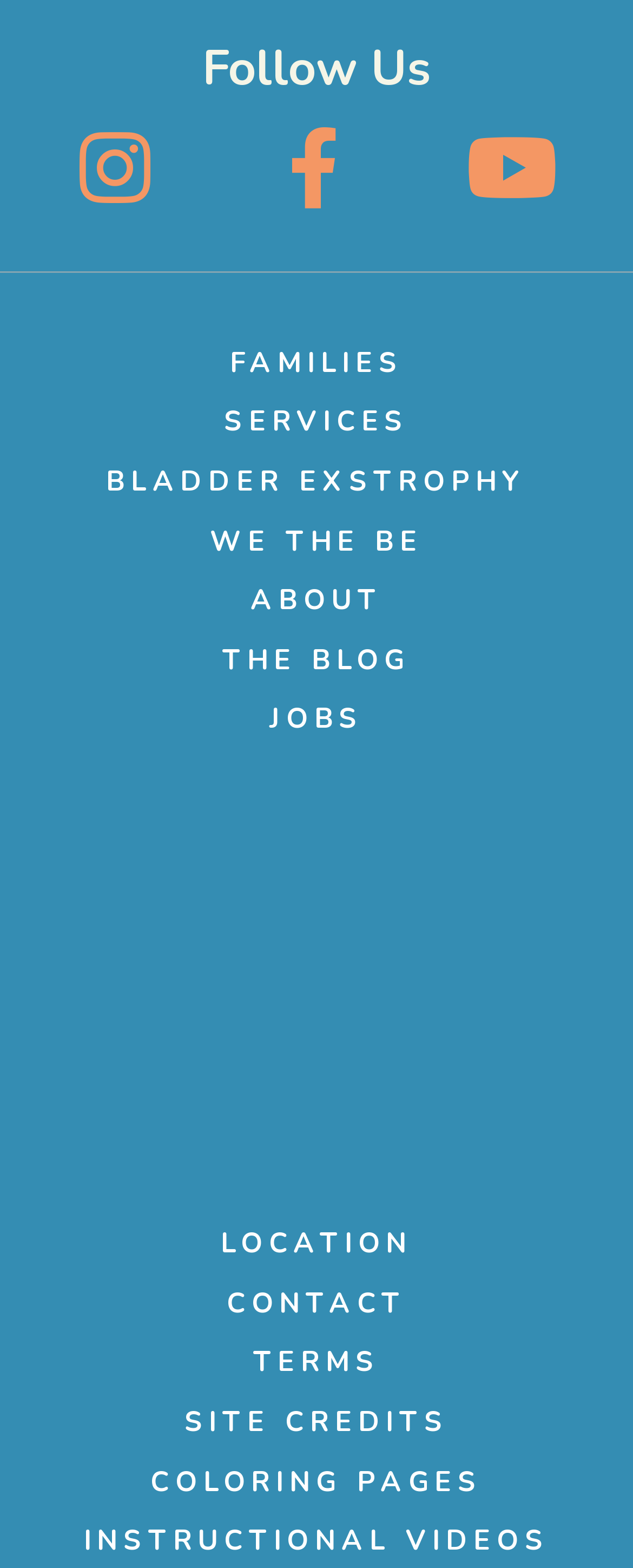Locate the bounding box of the UI element described in the following text: "Site Credits".

[0.291, 0.895, 0.709, 0.919]